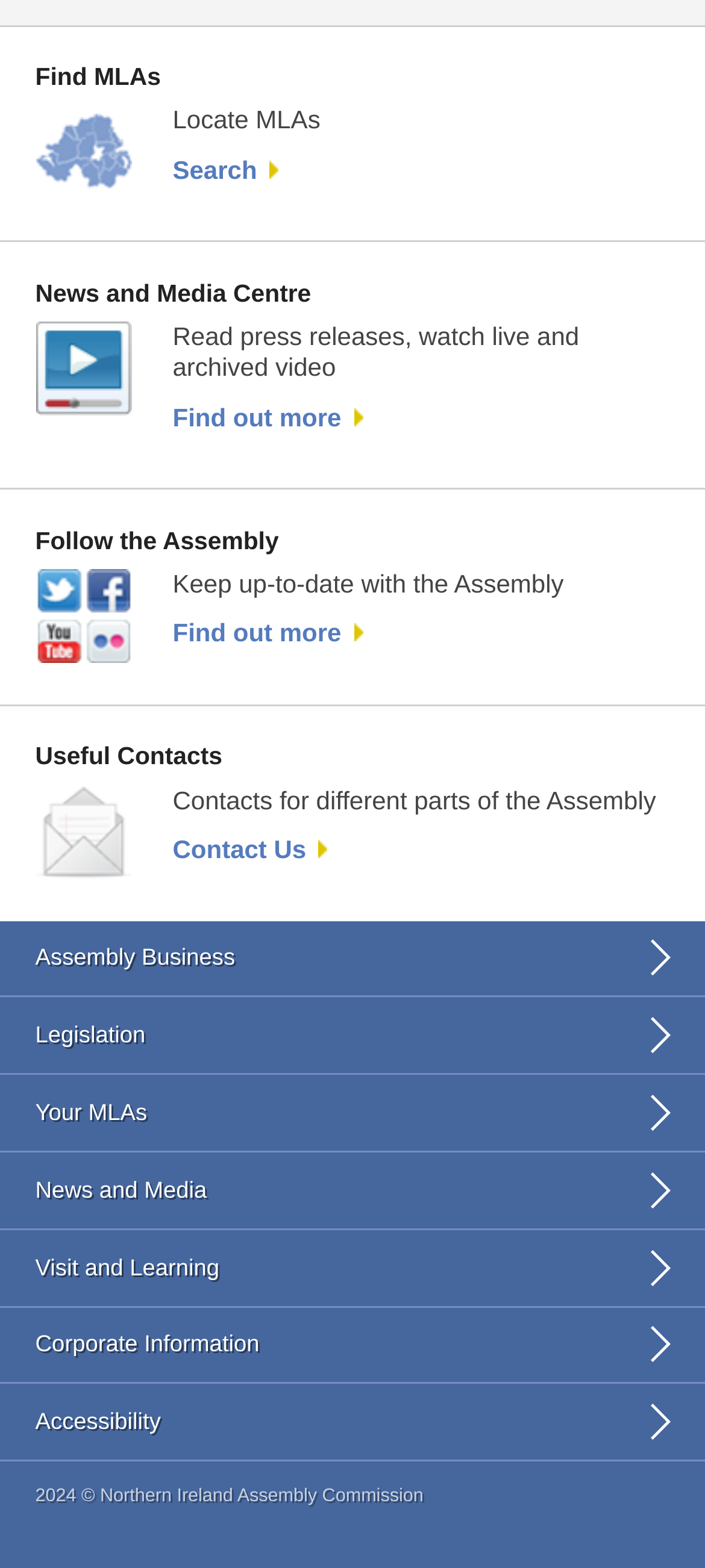How can I contact the Assembly?
Based on the image, give a one-word or short phrase answer.

Contact Us